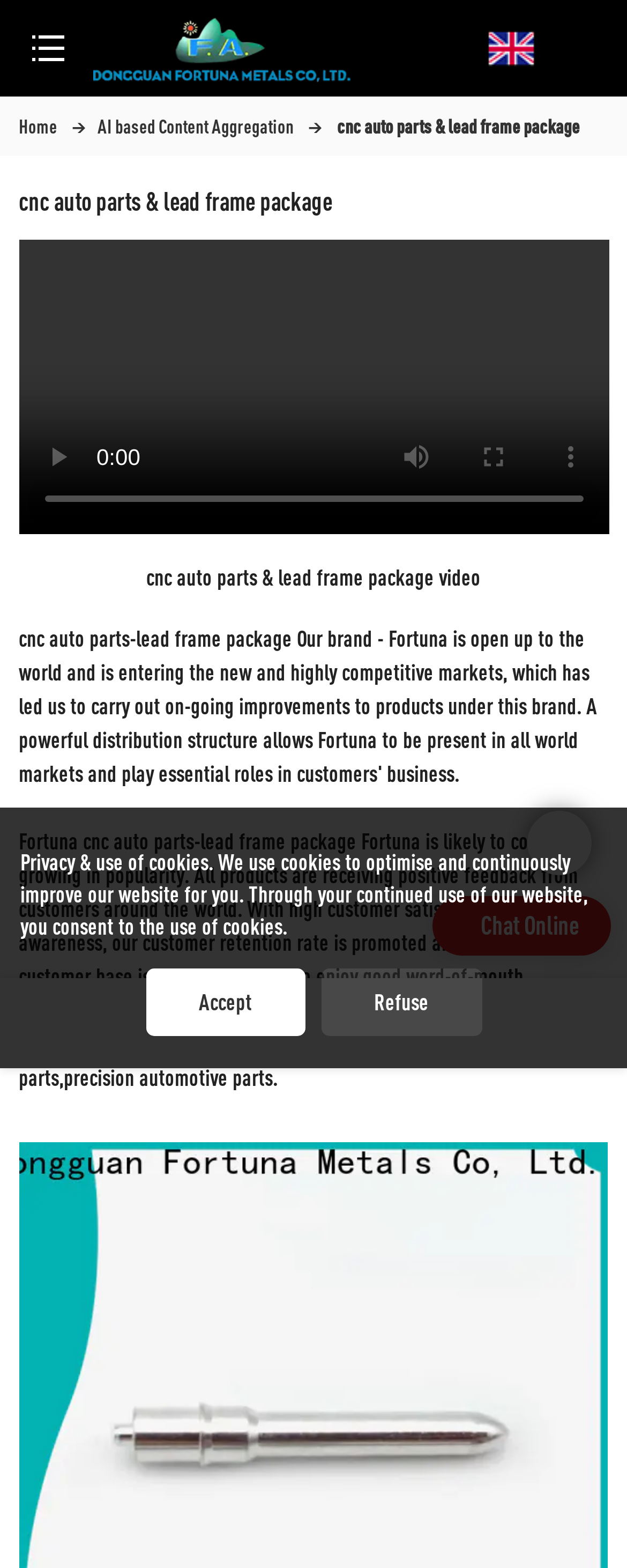What is the current state of the video?
From the image, respond using a single word or phrase.

Not playing